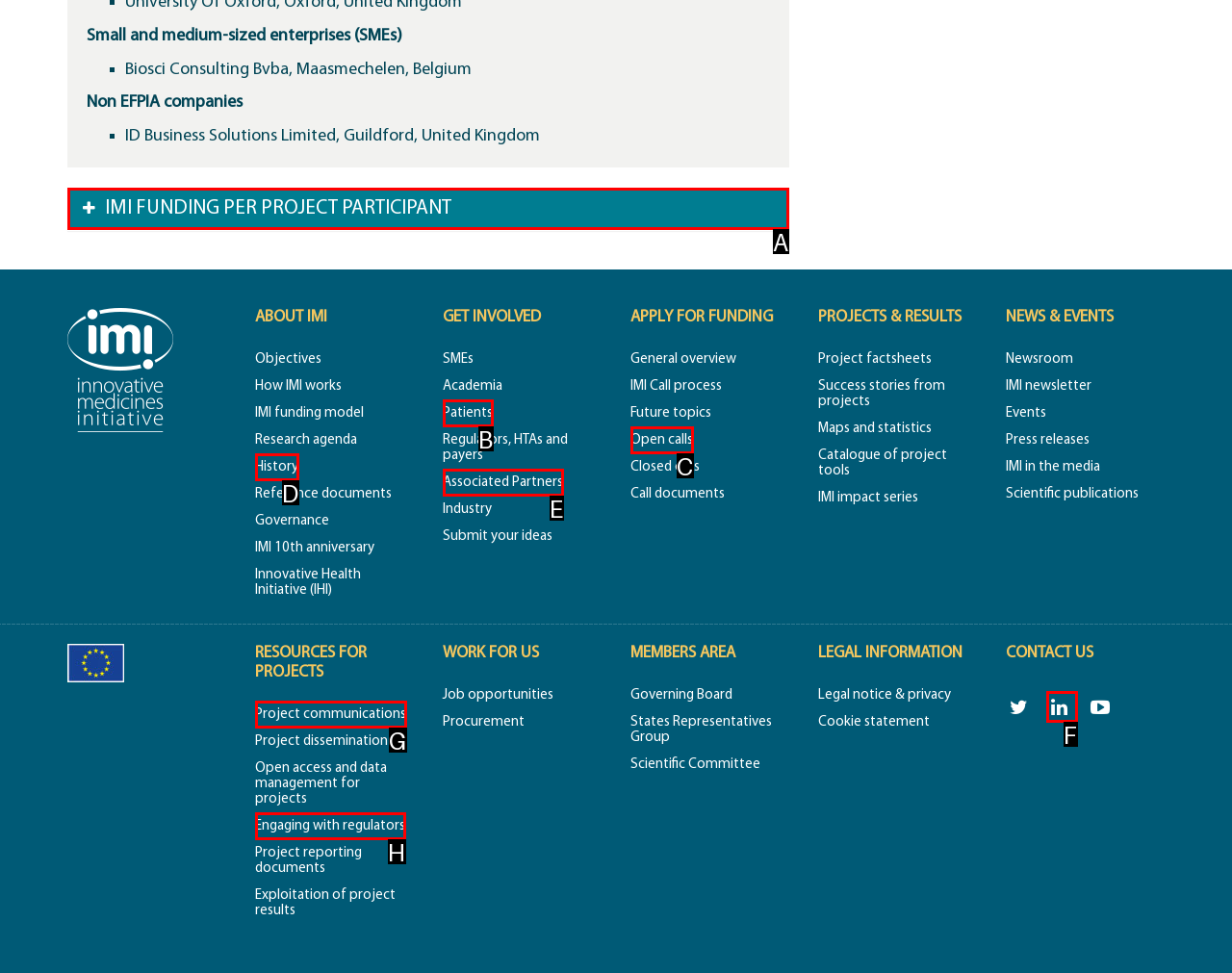Select the letter of the option that should be clicked to achieve the specified task: View IMI FUNDING PER PROJECT PARTICIPANT. Respond with just the letter.

A